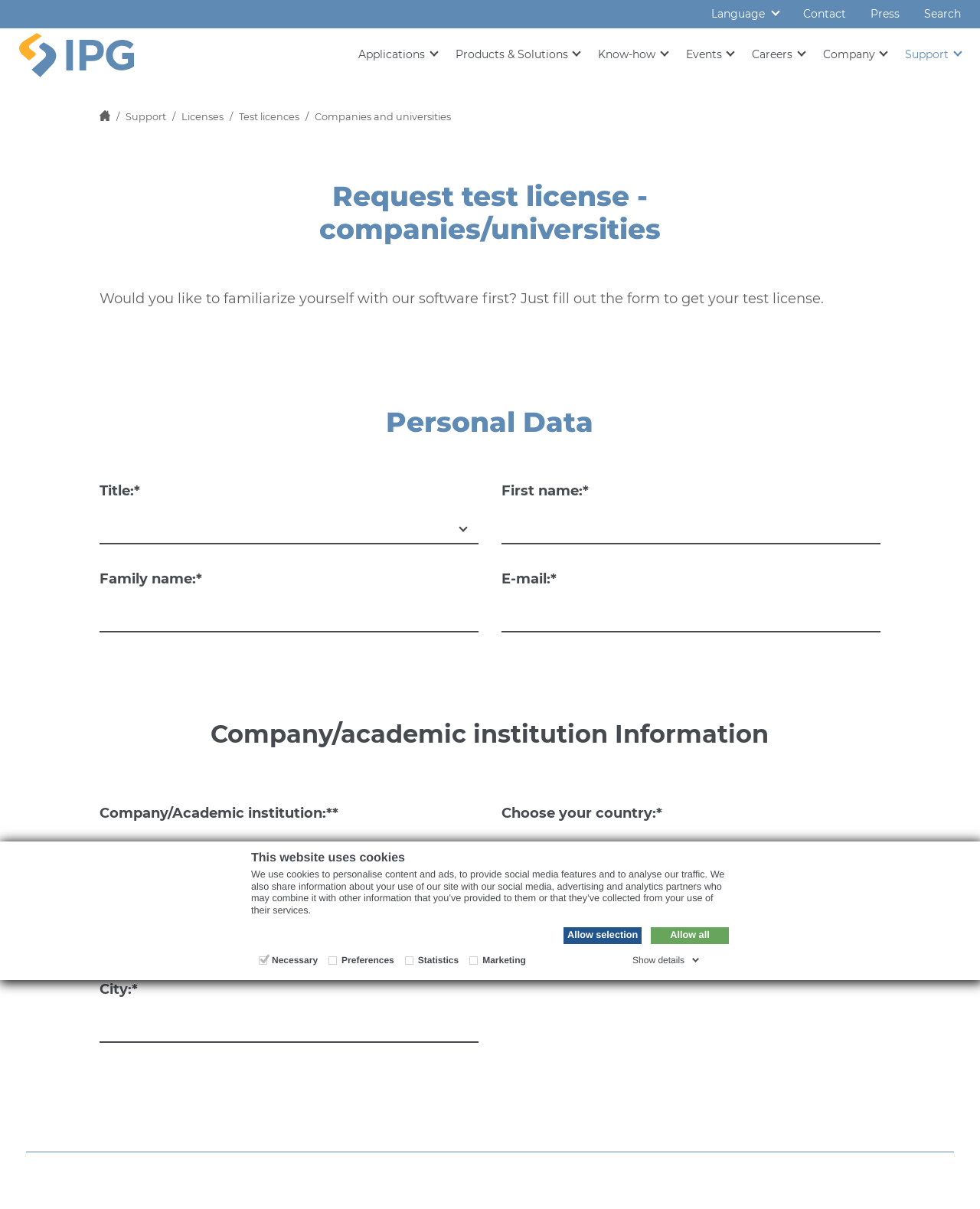Generate a thorough explanation of the webpage's elements.

This webpage is about companies and universities, specifically related to IPG Automotive. At the top, there is a dialog box with a heading "This website uses cookies" and a description of how cookies are used on the website. Below this, there are four checkboxes for selecting cookie preferences: Necessary, Preferences, Statistics, and Marketing. 

To the top right, there are several links: Language, Contact, Press, Search, and Logo, which is an image. Below these links, there is a navigation menu with links to Applications, Products & Solutions, Know-how, Events, Careers, Company, and Support.

The main content of the webpage is a form to request a test license for companies and universities. The form is divided into two sections: Personal Data and Company/Academic Institution Information. In the Personal Data section, there are fields to enter title, first name, family name, and email, all of which are required. 

In the Company/Academic Institution Information section, there are fields to enter company or academic institution name, country, street and street number, zip code, and city, all of which are required. At the bottom of the form, there is a heading "Request test license - companies/universities" and a description of the purpose of the form.